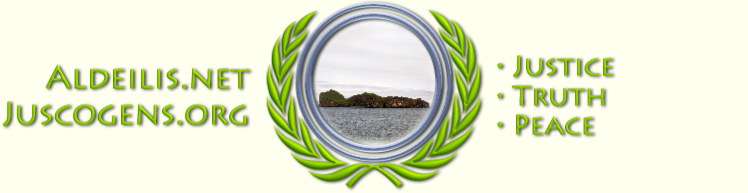Please give a short response to the question using one word or a phrase:
What is the color of the typography?

Green